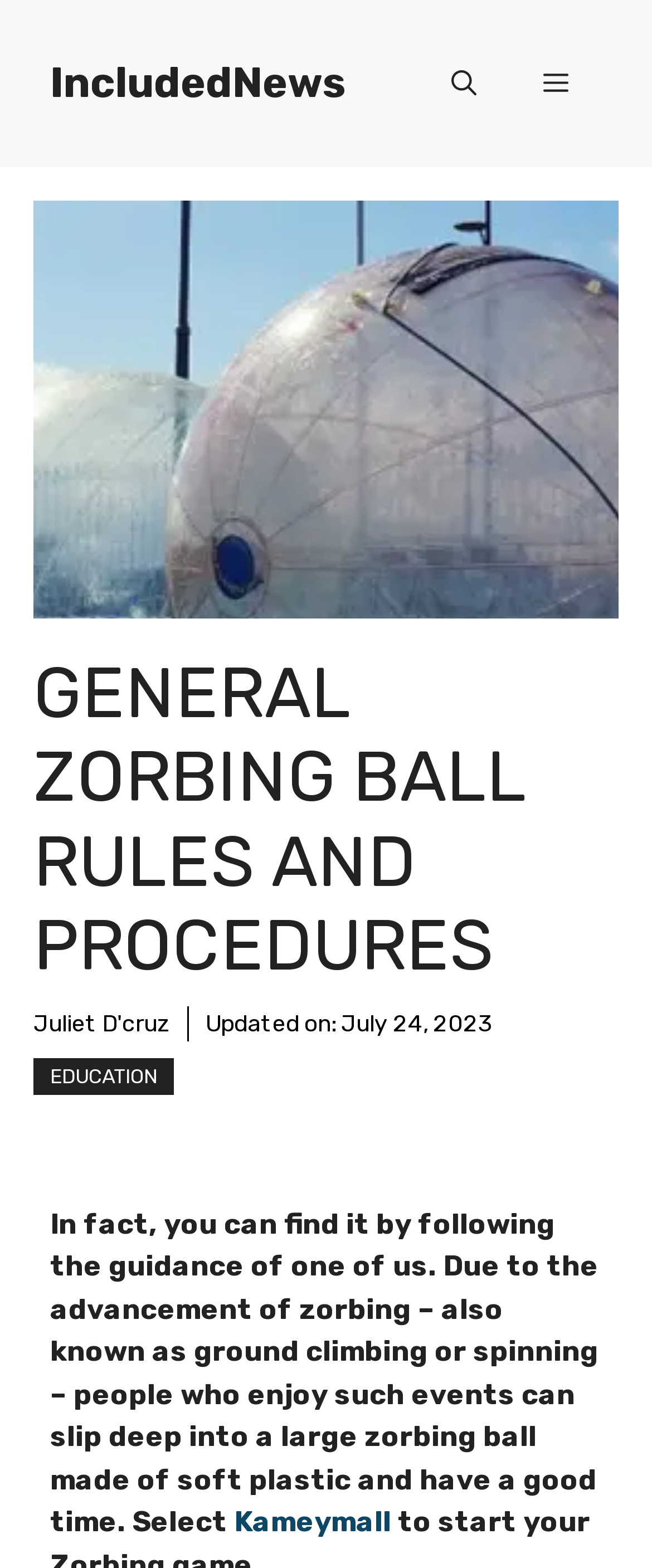Provide the bounding box coordinates for the UI element that is described by this text: "IncludedNews". The coordinates should be in the form of four float numbers between 0 and 1: [left, top, right, bottom].

[0.077, 0.037, 0.531, 0.068]